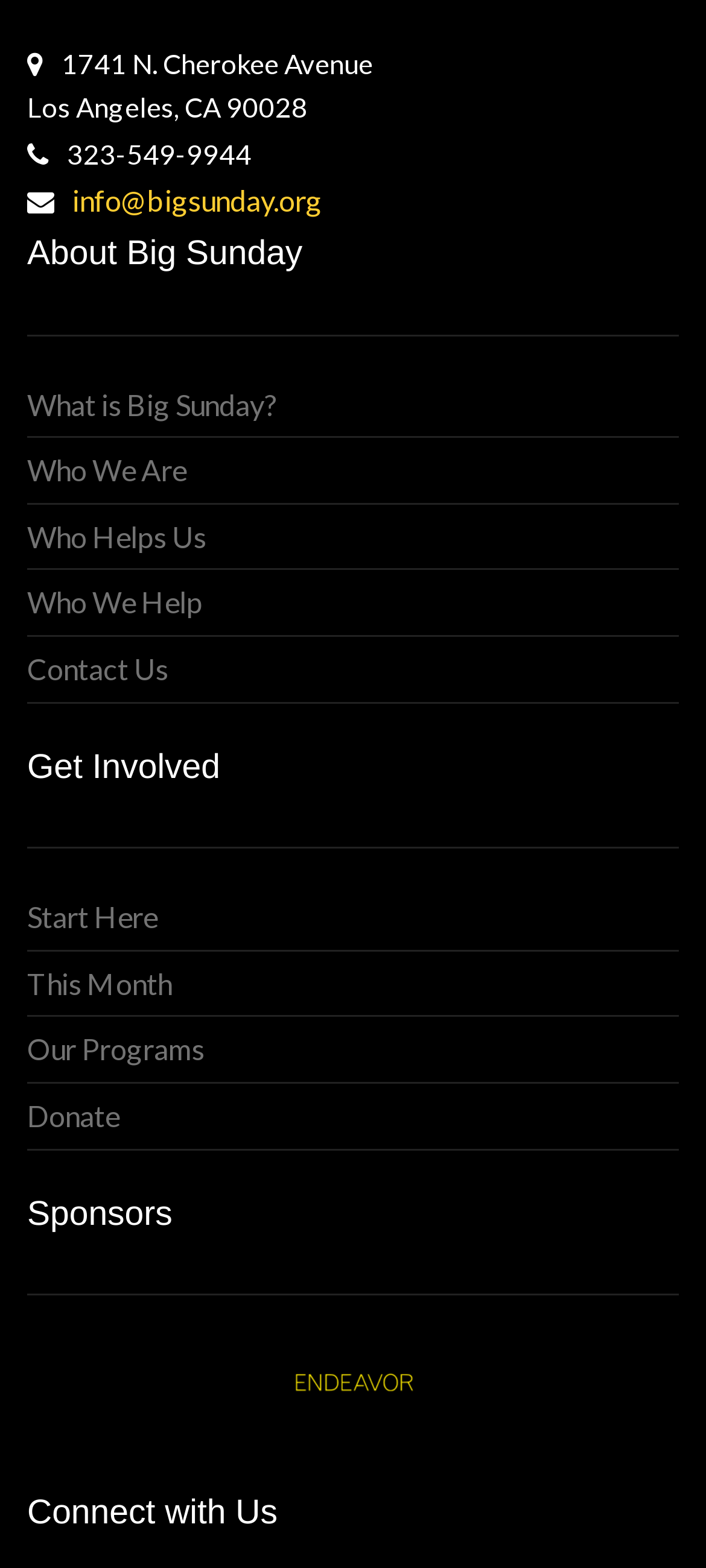Please answer the following question using a single word or phrase: 
What are the main sections of the webpage?

About, Get Involved, Sponsors